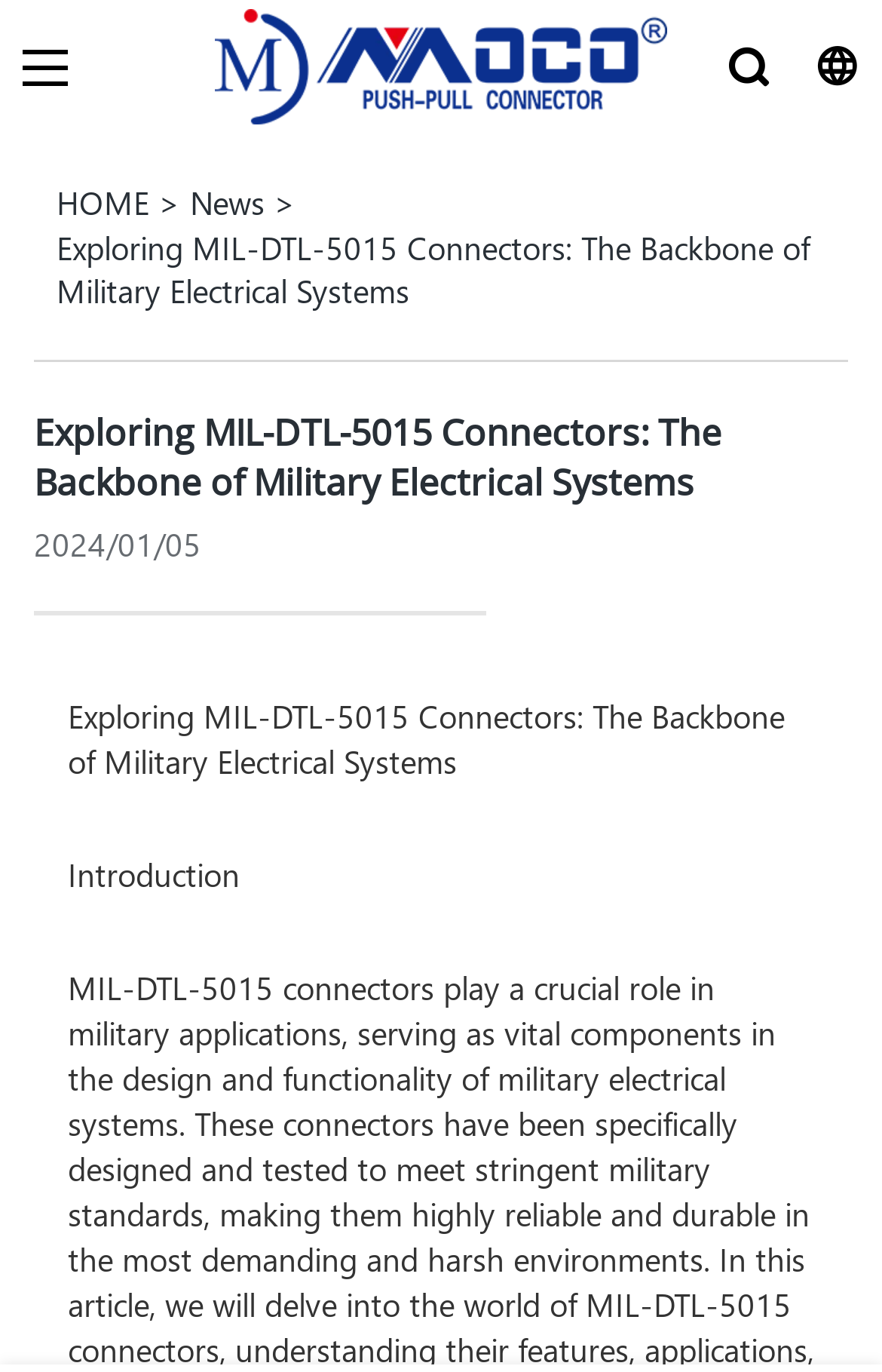Give a concise answer of one word or phrase to the question: 
What is the topic of the article?

MIL-DTL-5015 Connectors